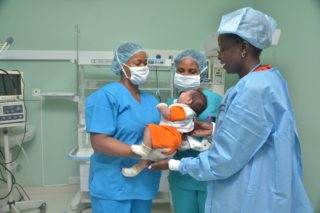What is the newborn wearing?
Answer the question with as much detail as possible.

The caption specifically mentions that the newborn is dressed in a bright orange outfit, which is a notable detail in the image.